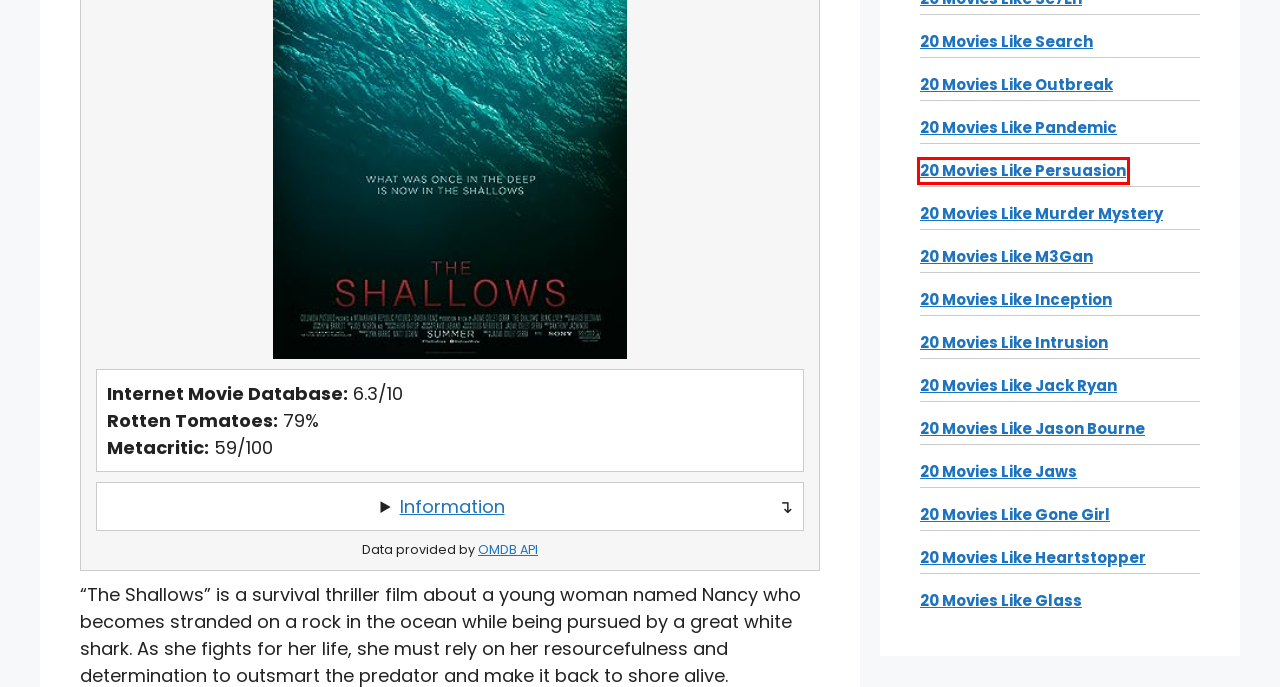You have a screenshot of a webpage with a red rectangle bounding box around an element. Identify the best matching webpage description for the new page that appears after clicking the element in the bounding box. The descriptions are:
A. 20 Movies Like Heartstopper - cinemathread.com
B. 20 Movies Like Jaws - cinemathread.com
C. 20 Movies Like M3Gan - cinemathread.com
D. 20 Movies Like Jason Bourne - cinemathread.com
E. OMDb API - The Open Movie Database
F. 20 Movies Like Persuasion - cinemathread.com
G. 20 Movies Like Gone Girl - cinemathread.com
H. 20 Movies Like Glass - cinemathread.com

F